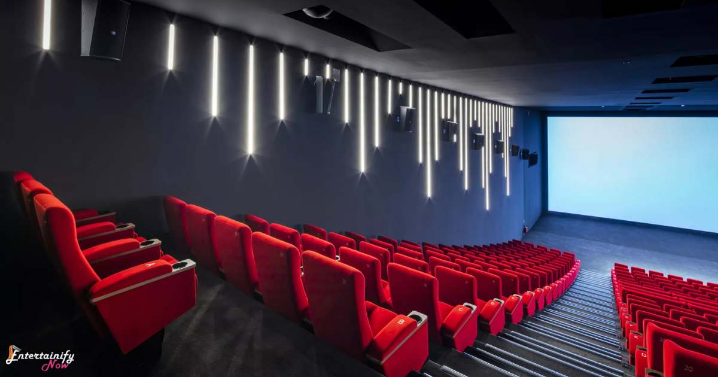Using the elements shown in the image, answer the question comprehensively: What is the purpose of the surround sound speakers?

The caption states that the surround sound speakers are 'strategically placed, ensuring an immersive audio experience for every film screening', indicating that the purpose of the speakers is to provide an immersive audio experience.